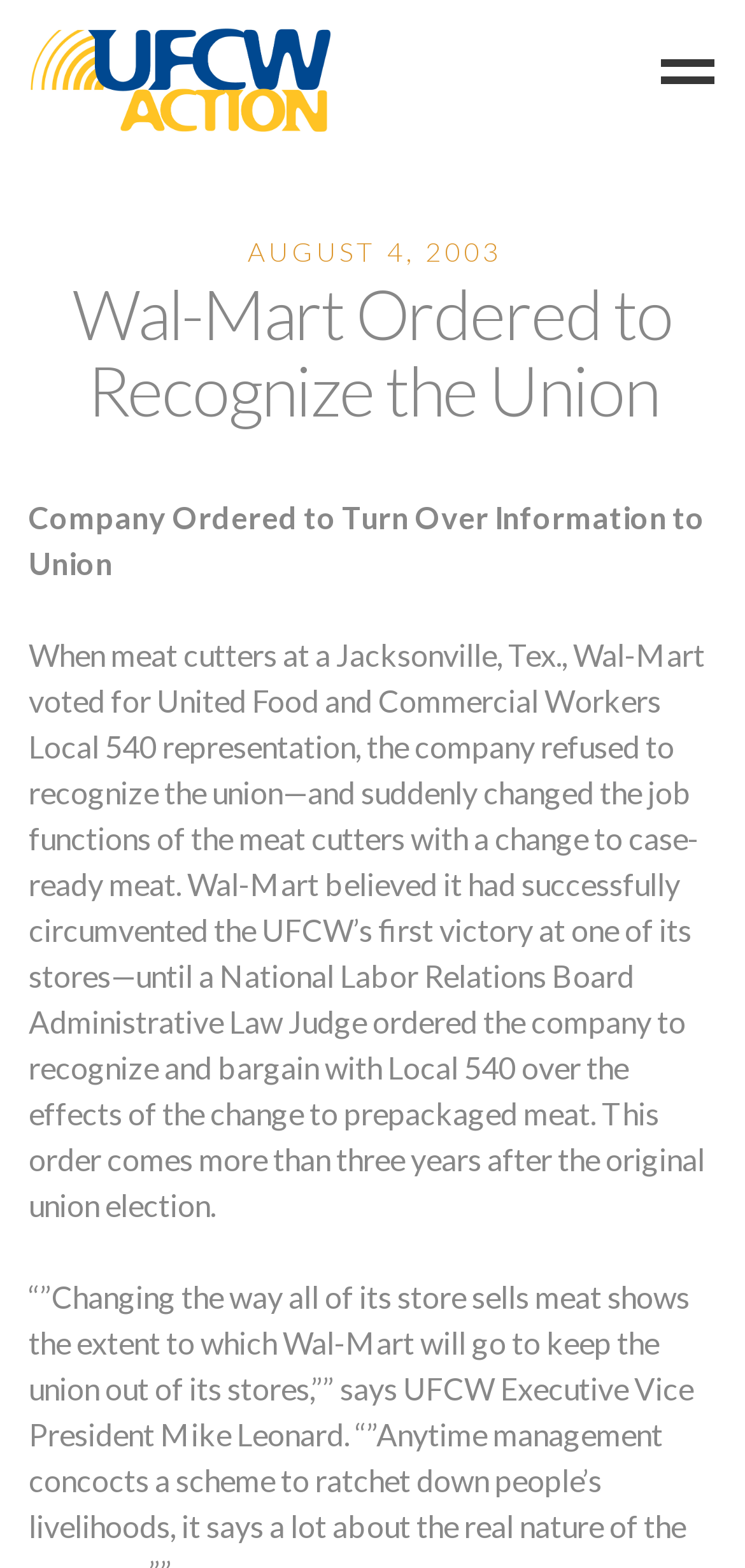What is the date of the event?
Can you give a detailed and elaborate answer to the question?

I found the date of the event by looking at the heading element that says 'AUGUST 4, 2003' which is located at the top of the webpage.